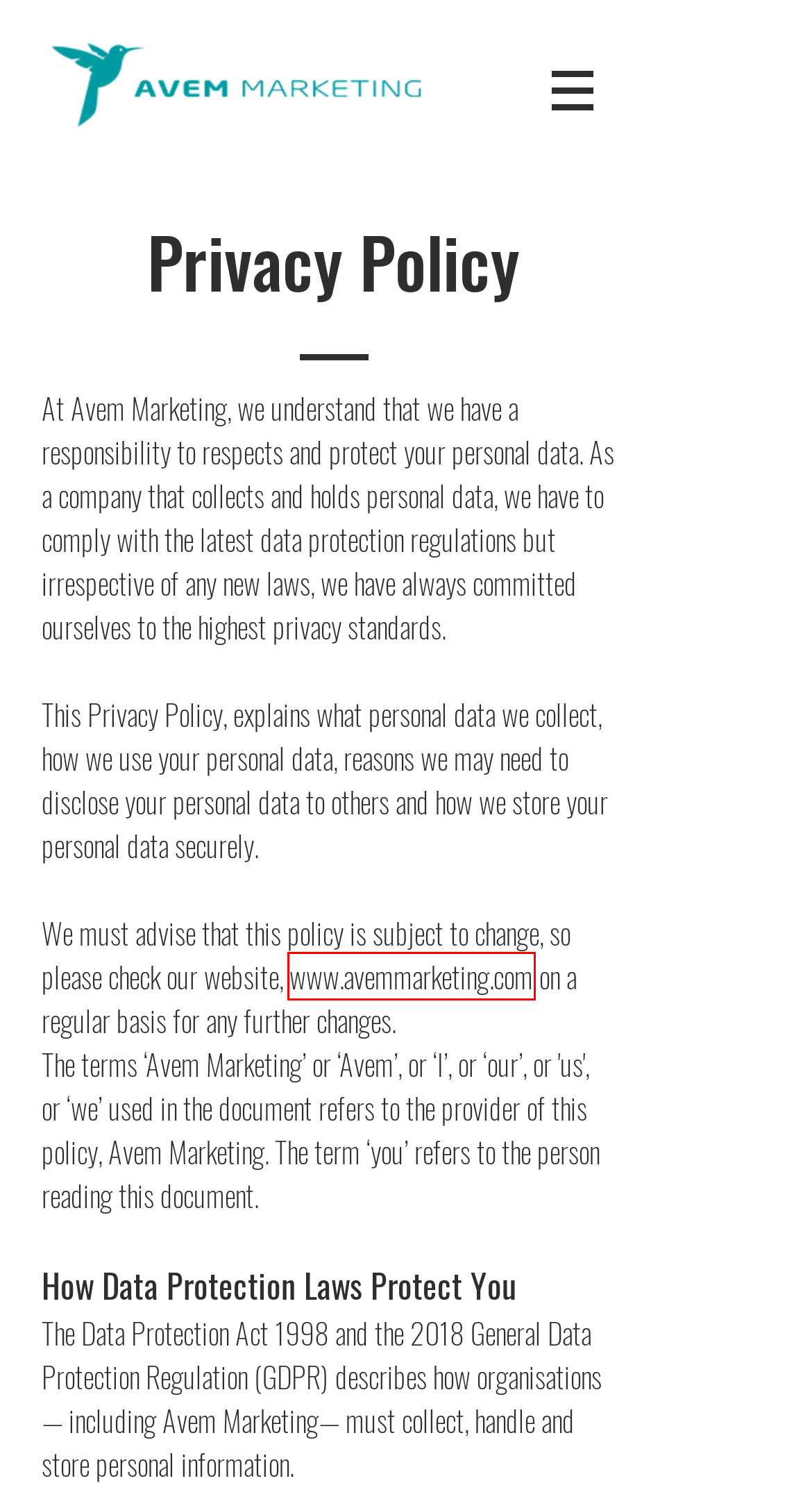Provided is a screenshot of a webpage with a red bounding box around an element. Select the most accurate webpage description for the page that appears after clicking the highlighted element. Here are the candidates:
A. Information Commissioner's Office (ICO)
B. Avem Marketing Blogs | Social Media and Content Marketing Blogs
C. Blog and Content Writing, Harrogate | Avem Marketing
D. Get Social Media and Content Marketing Tips Straight Into Your Inbox
E. Social Media and Content Marketing | Harrogate | Avem Marketing
F. Avem Marketing, Harrgate | Legal Disclaimer
G. Social Media Consultant, Harrogate | Avem Marketing
H. Bespoke Social Media and Content Marketing | Harrogate

E